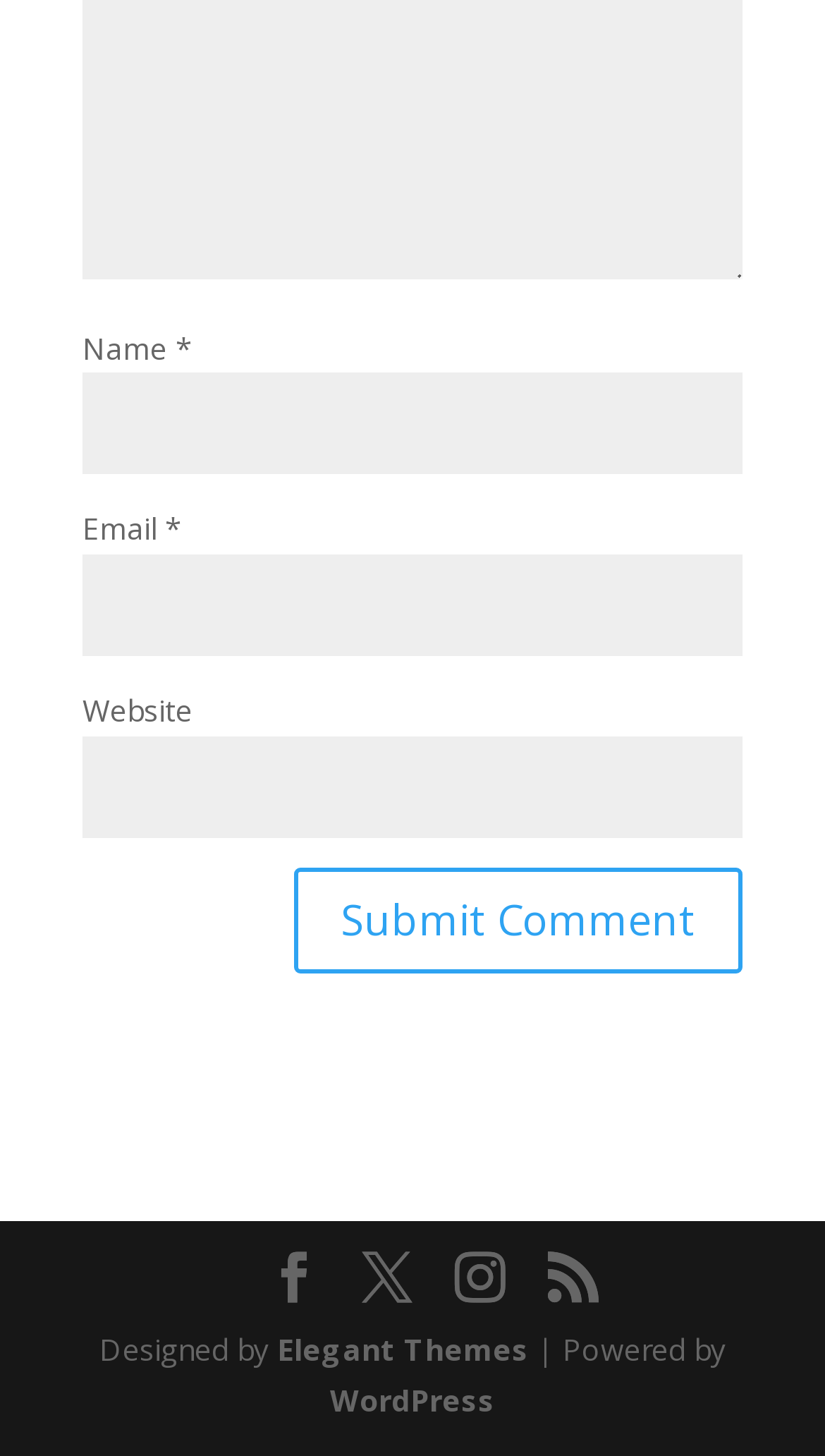Pinpoint the bounding box coordinates of the element you need to click to execute the following instruction: "Visit WordPress". The bounding box should be represented by four float numbers between 0 and 1, in the format [left, top, right, bottom].

[0.4, 0.947, 0.6, 0.975]